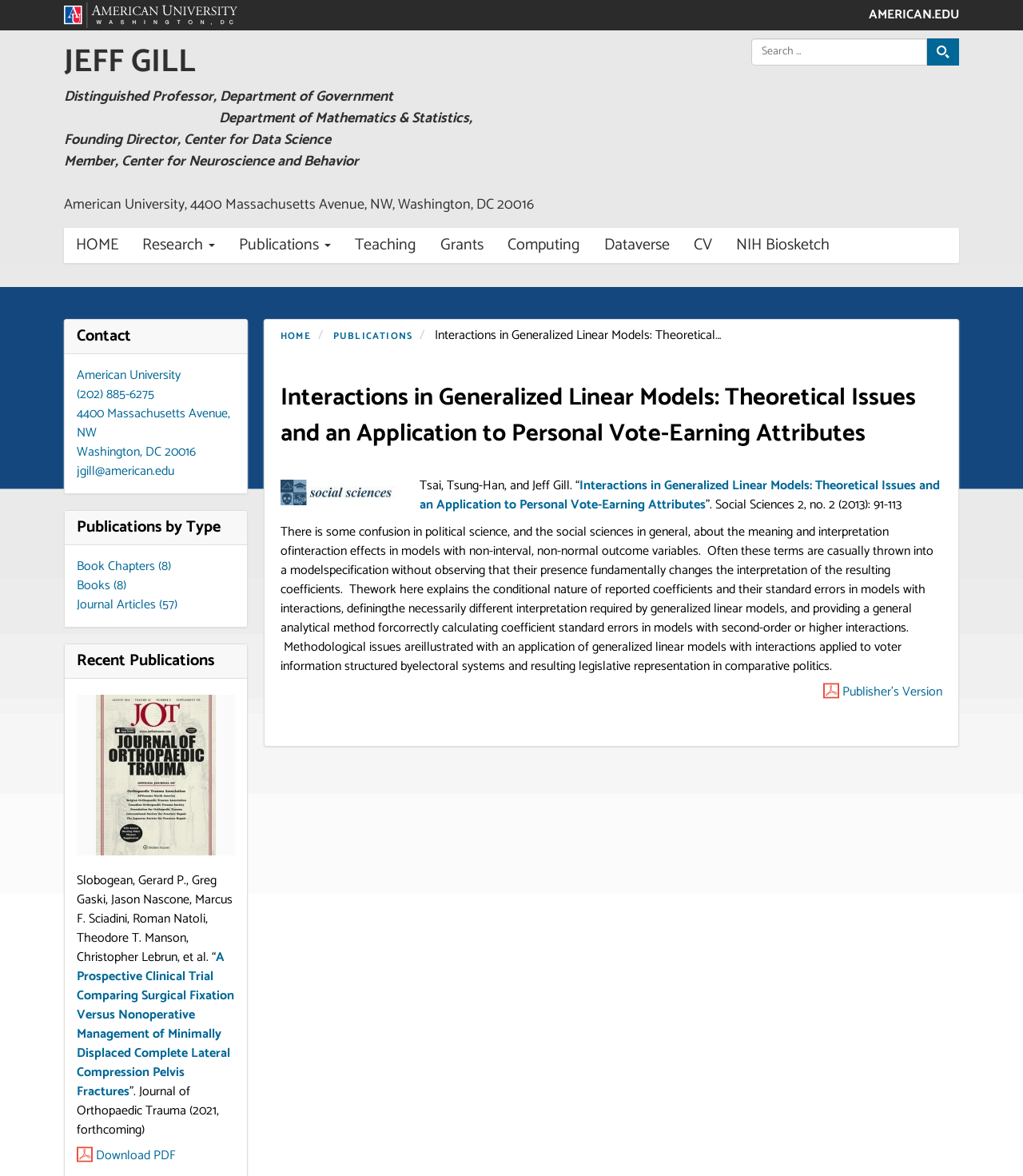Please identify the coordinates of the bounding box that should be clicked to fulfill this instruction: "Search for something".

[0.734, 0.033, 0.938, 0.056]